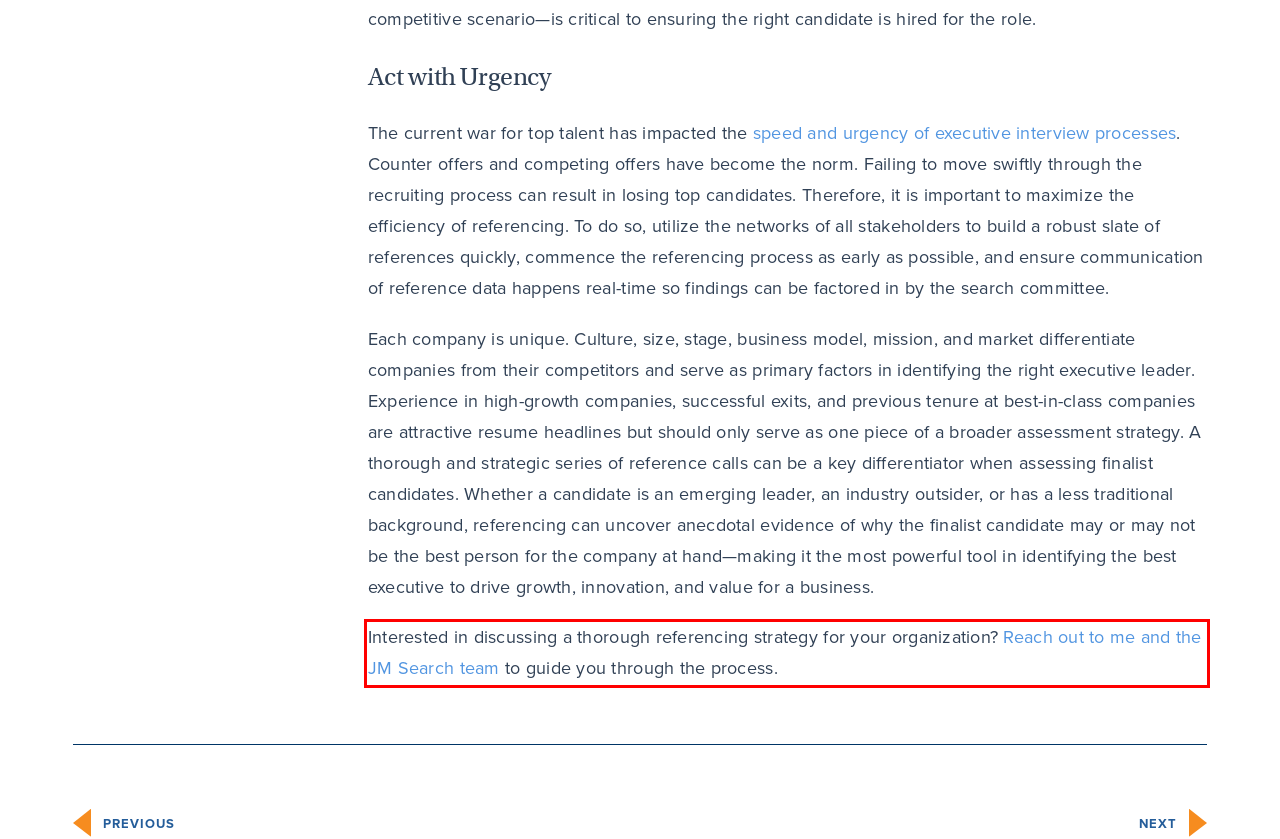You are provided with a screenshot of a webpage containing a red bounding box. Please extract the text enclosed by this red bounding box.

Interested in discussing a thorough referencing strategy for your organization? Reach out to me and the JM Search team to guide you through the process.